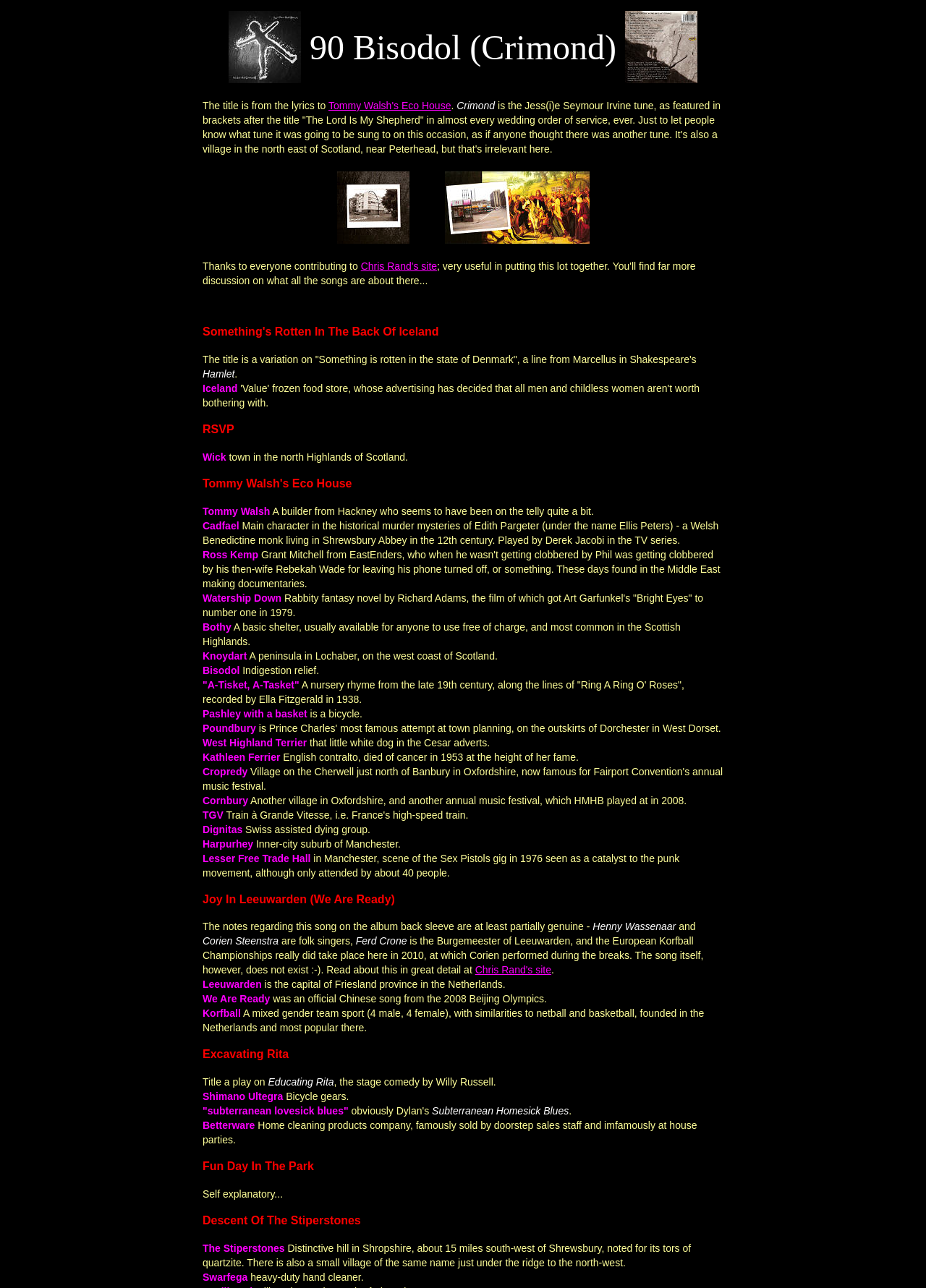Provide a brief response to the question below using one word or phrase:
What is the name of the village in the north east of Scotland?

Crimond